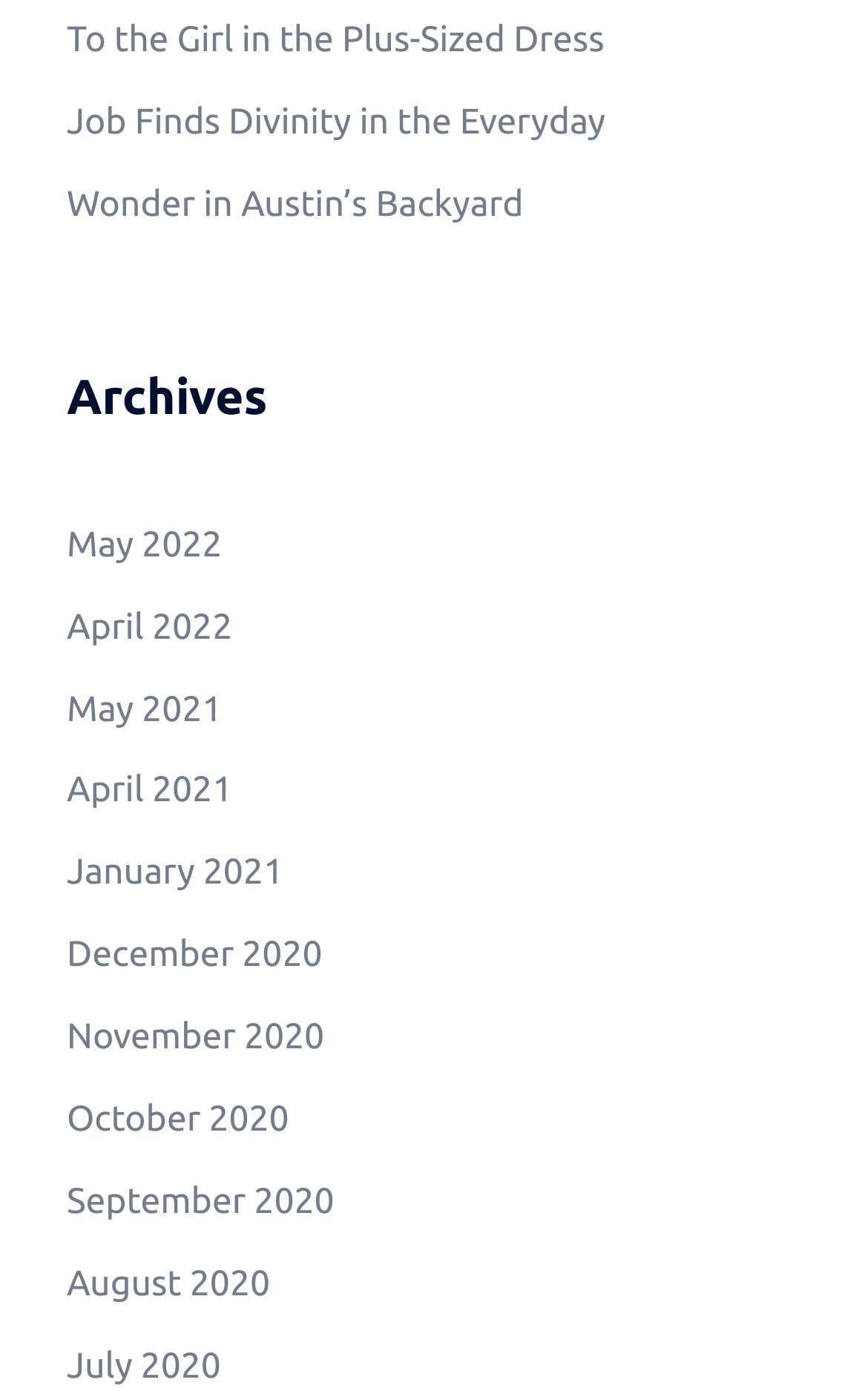Pinpoint the bounding box coordinates of the element you need to click to execute the following instruction: "Read the article 'Job Finds Divinity in the Everyday'". The bounding box should be represented by four float numbers between 0 and 1, in the format [left, top, right, bottom].

[0.077, 0.074, 0.698, 0.102]